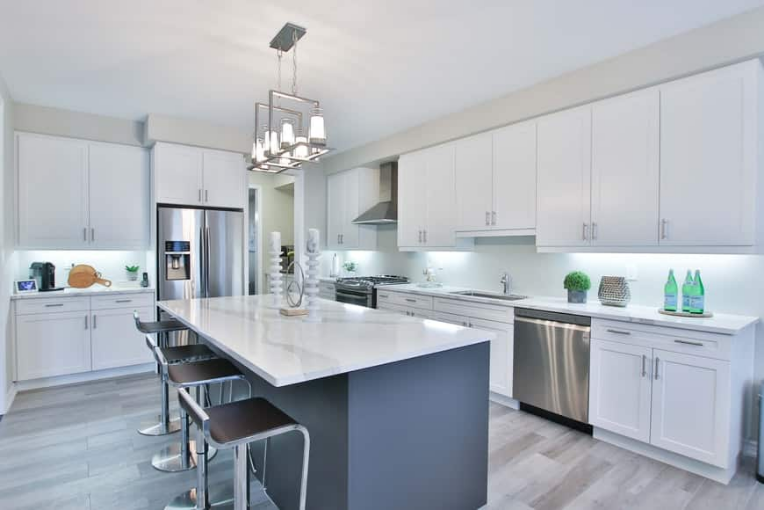What is the material of the kitchen island's countertop?
Answer the question with as much detail as possible.

According to the caption, the kitchen island is 'topped with a polished white countertop', indicating that the material of the countertop is polished white.